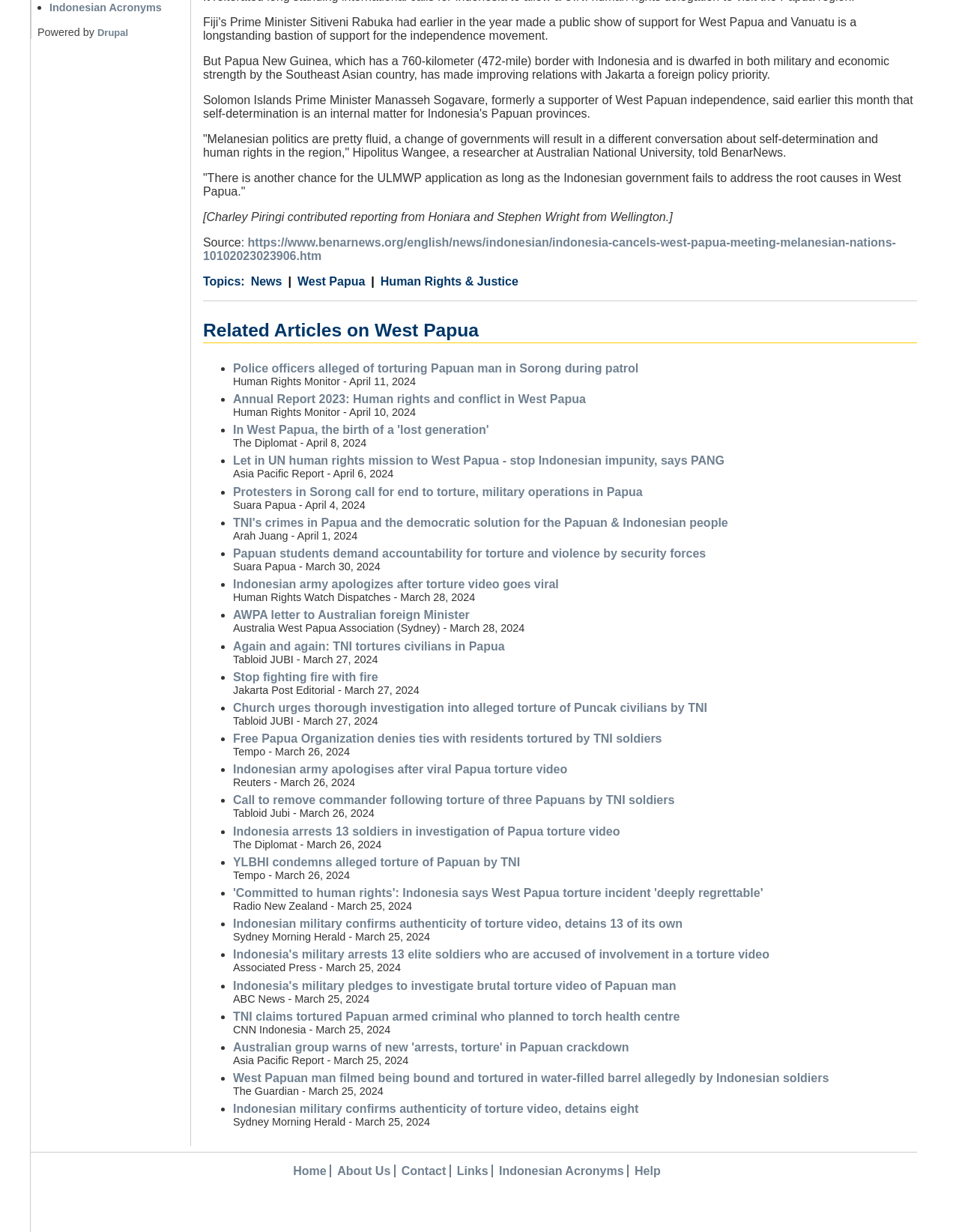What is the topic of the article?
Provide a fully detailed and comprehensive answer to the question.

The article discusses the relations between Papua New Guinea and Indonesia, specifically the issue of West Papua and human rights.